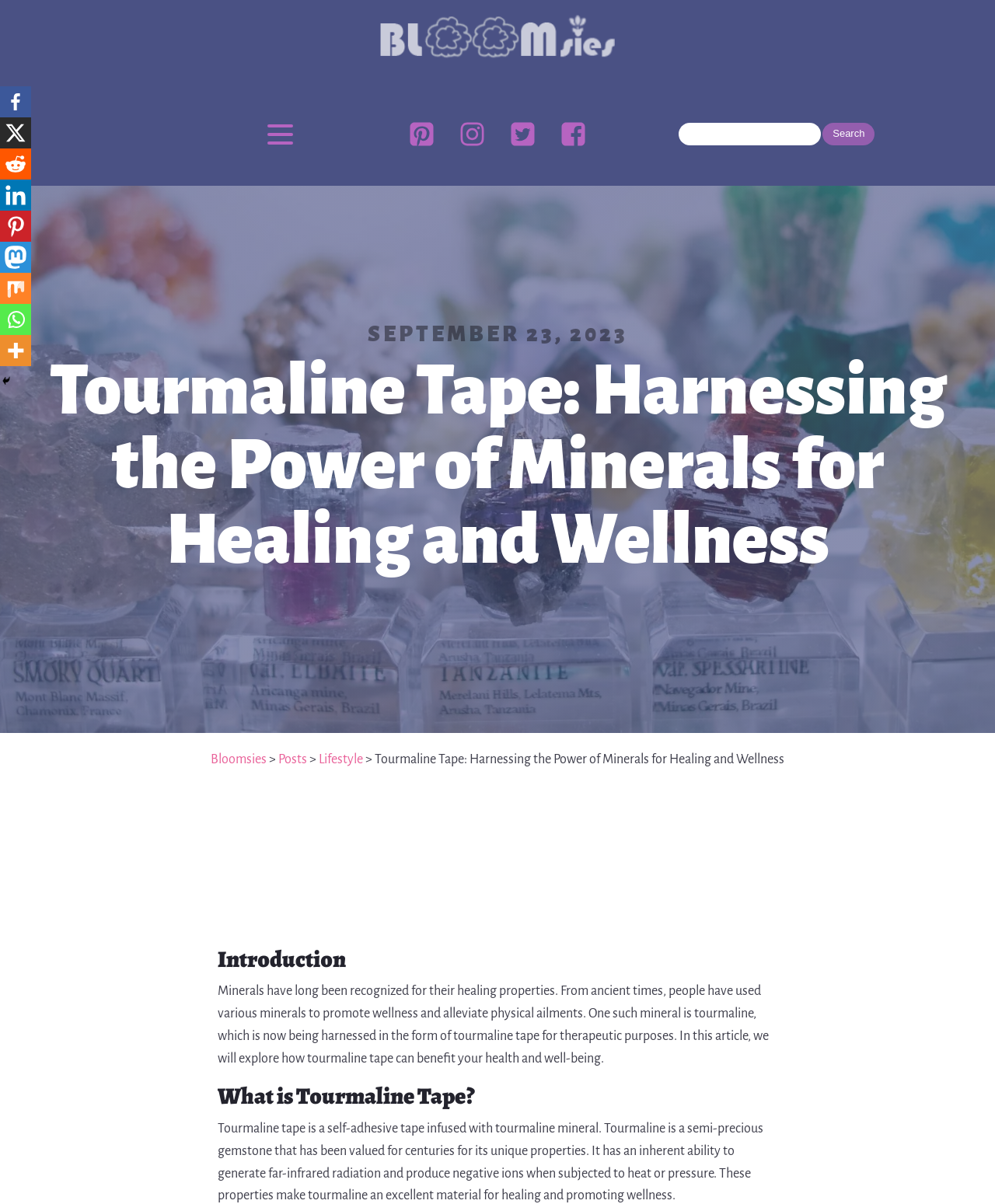Pinpoint the bounding box coordinates of the element to be clicked to execute the instruction: "Read more about the latest tech and finance guide".

None